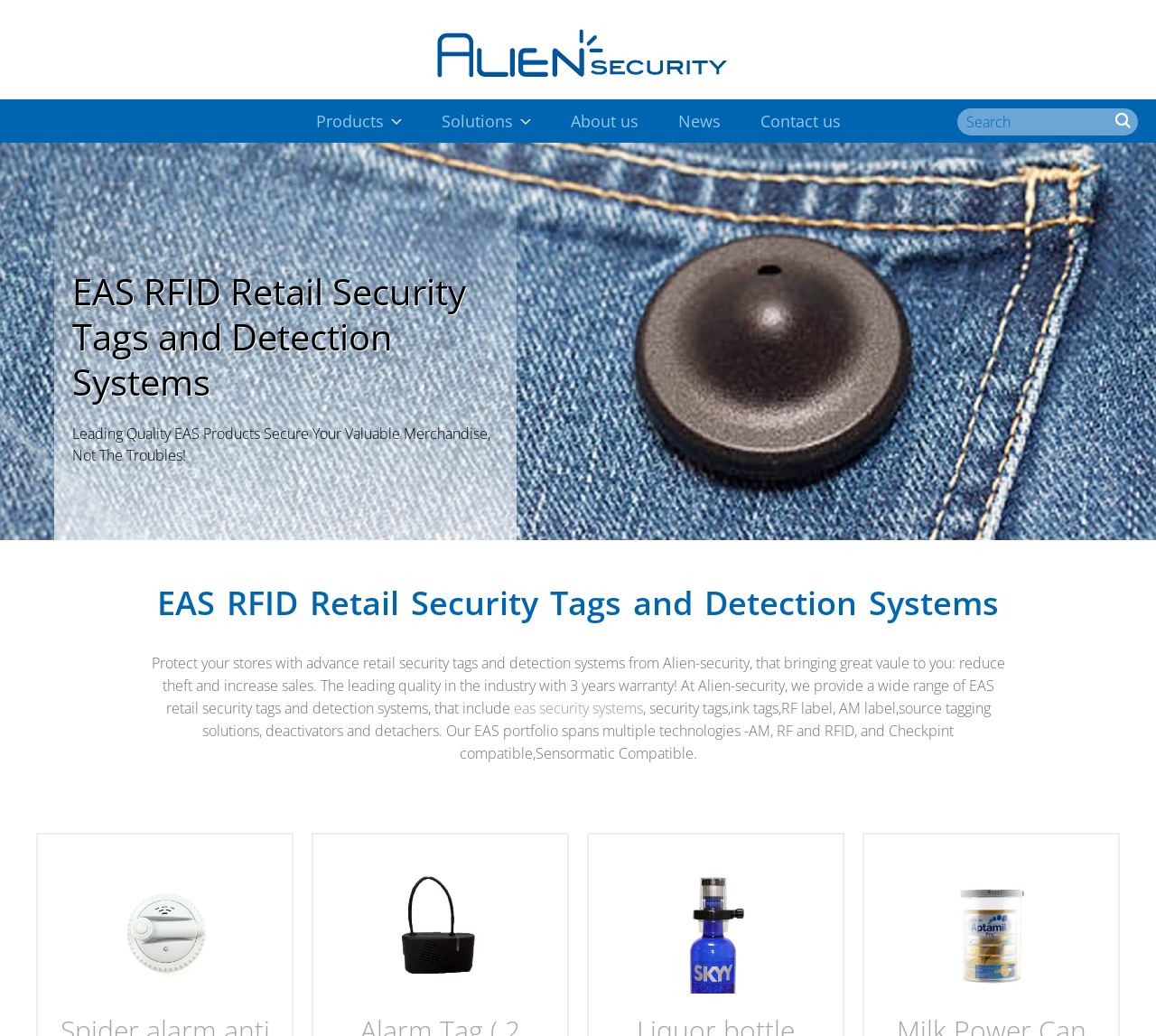Produce an extensive caption that describes everything on the webpage.

The webpage is about EAS RFID Retail Security Tags and Detection Systems provided by Alien-security. At the top, there is a logo of Alien-security, which is also a link, accompanied by a search bar and a search button to the right. 

Below the logo, there are five main navigation links: Products, Solutions, About us, News, and Contact us. The Products link is located on the left, followed by Solutions, About us, News, and Contact us to the right.

Under the navigation links, there are several sections of content. On the left, there is a section with a heading that reads "EAS RFID Retail Security Tags and Detection Systems". Below the heading, there is a paragraph of text that describes the benefits of using Alien-security's EAS products, including reducing theft and increasing sales. The text also mentions the leading quality of the products and the 3-year warranty.

To the right of the paragraph, there are four links: "eas security systems", "security tags", "ink tags", and "RF label". Below these links, there is another section of text that lists the various EAS products offered by Alien-security, including security tags, ink tags, RF labels, and more.

At the bottom of the page, there are four images, evenly spaced across the width of the page.